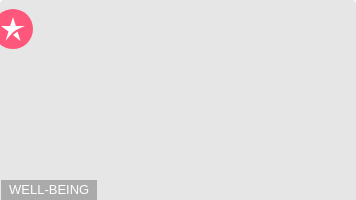Using details from the image, please answer the following question comprehensively:
What is the theme associated with the image?

The caption states that the pink circular icon with a white star symbolizes a theme of well-being and positivity, which is further emphasized by the word 'WELL-BEING' in a gray box.